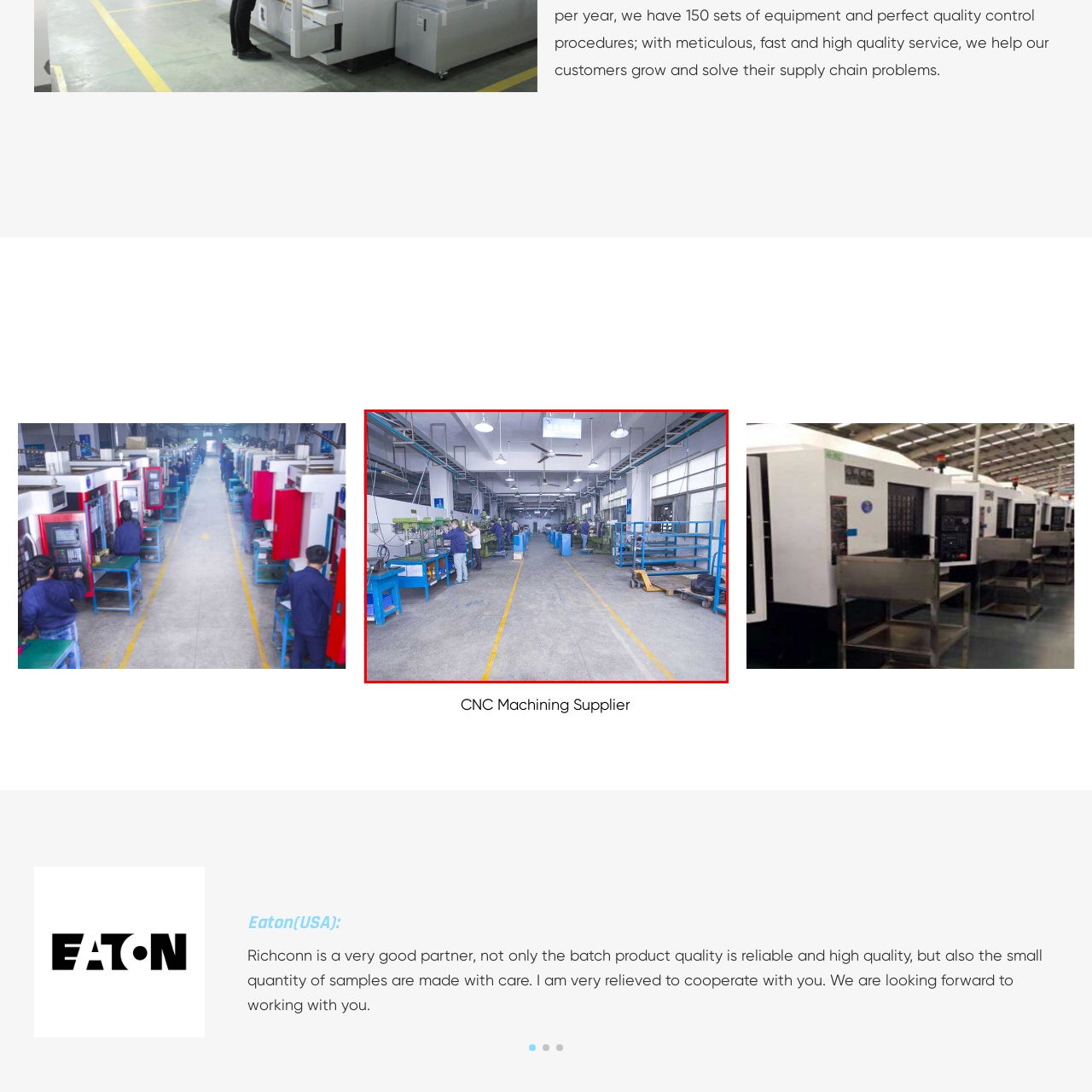Inspect the image surrounded by the red outline and respond to the question with a brief word or phrase:
What is the primary focus of this facility?

Quality craftsmanship